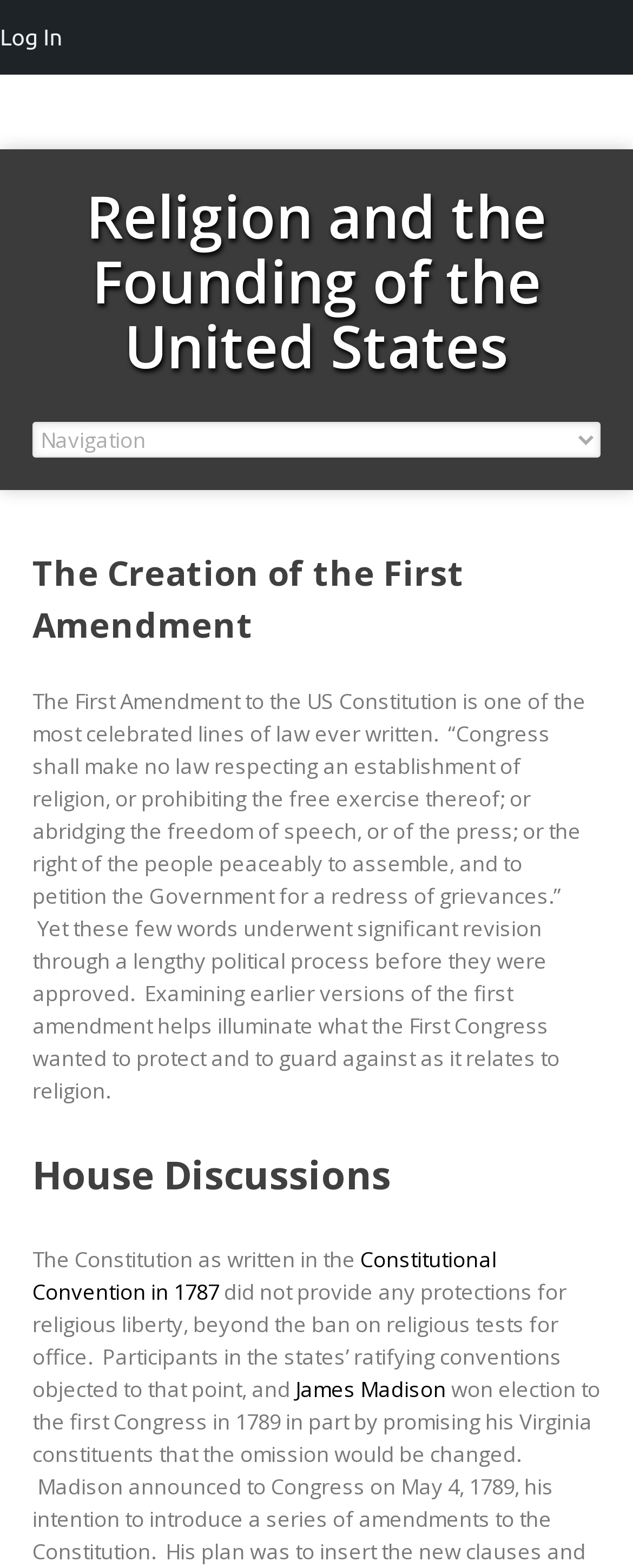What was the original document that did not provide protections for religious liberty?
Answer the question in as much detail as possible.

According to the StaticText element, the Constitution as written in the Constitutional Convention in 1787 did not provide any protections for religious liberty, beyond the ban on religious tests for office.